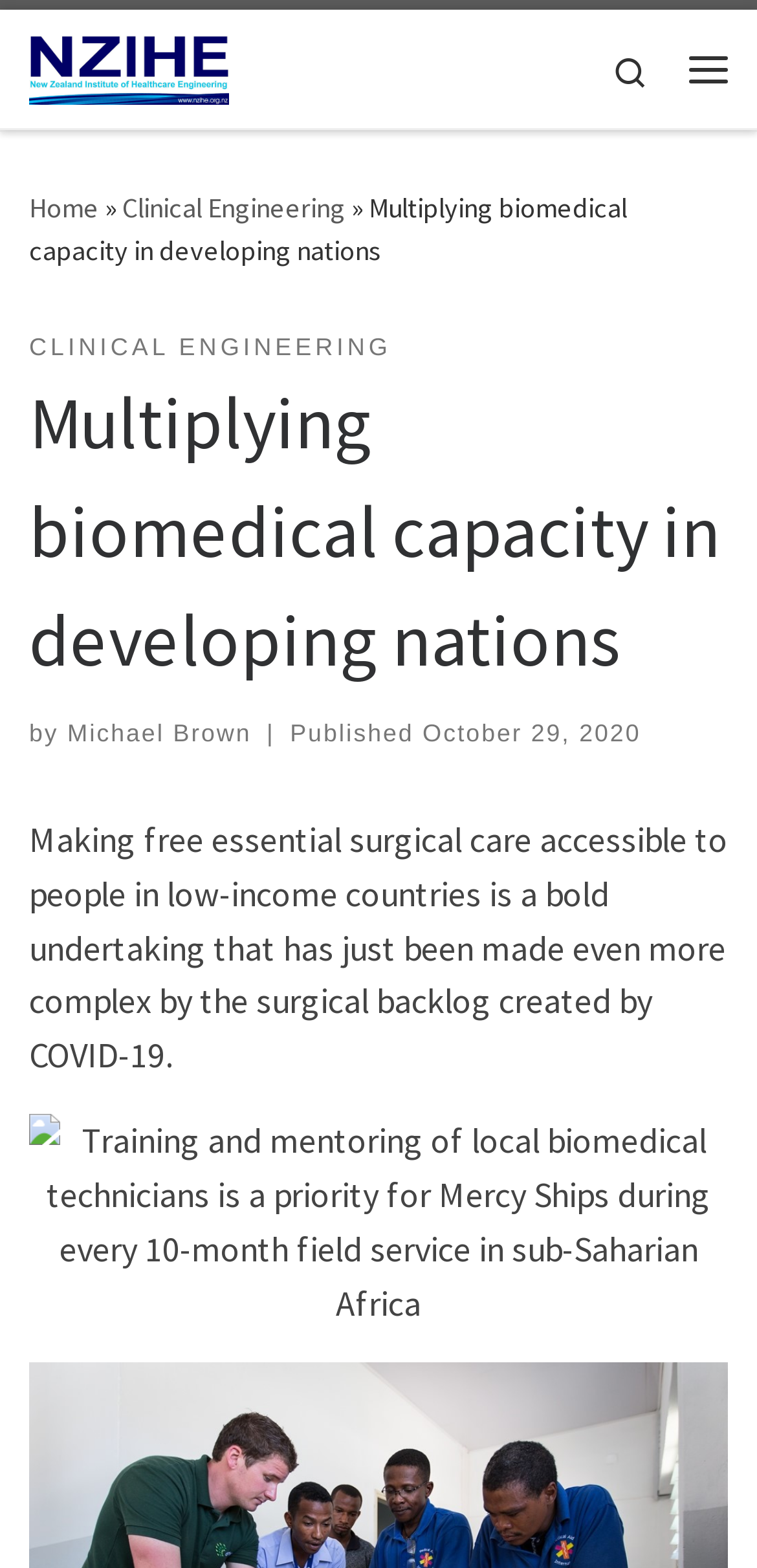Please predict the bounding box coordinates of the element's region where a click is necessary to complete the following instruction: "click on Ancient city of Chersonesos". The coordinates should be represented by four float numbers between 0 and 1, i.e., [left, top, right, bottom].

None